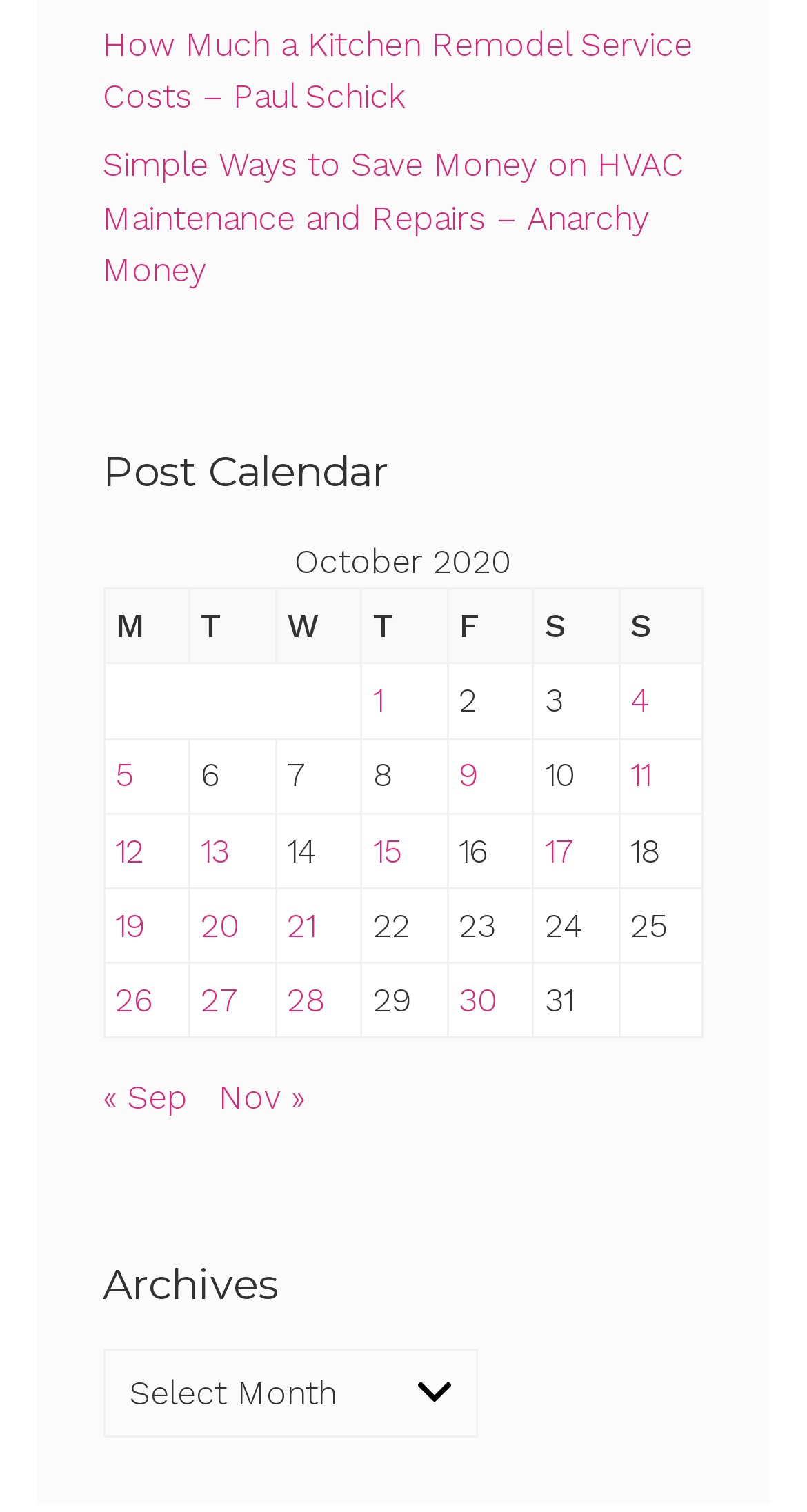Locate the bounding box coordinates of the element that should be clicked to fulfill the instruction: "View posts published on October 1, 2020".

[0.462, 0.45, 0.475, 0.476]